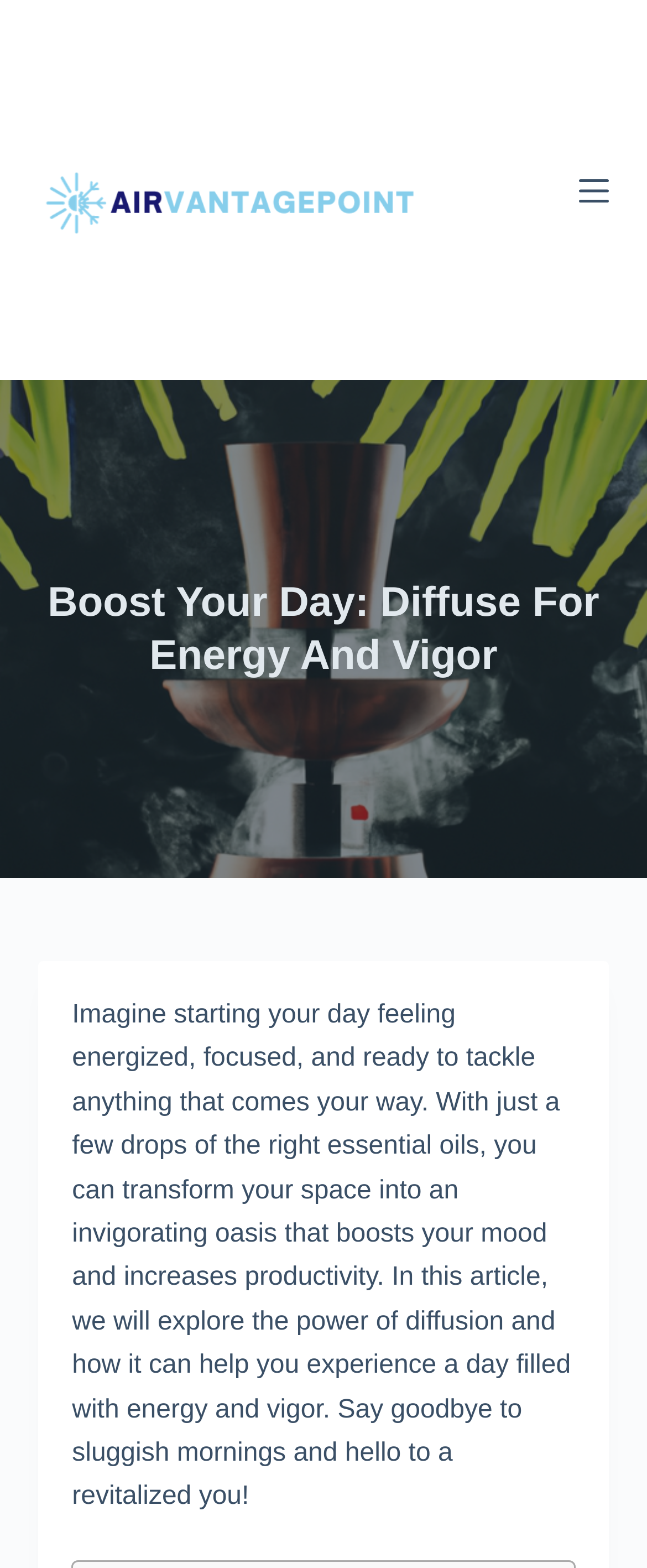Refer to the image and provide an in-depth answer to the question:
What is the main topic of the article?

The article's heading and content revolve around the concept of diffusing essential oils to boost energy and vigor, indicating that essential oil diffusion is the main topic of the article.